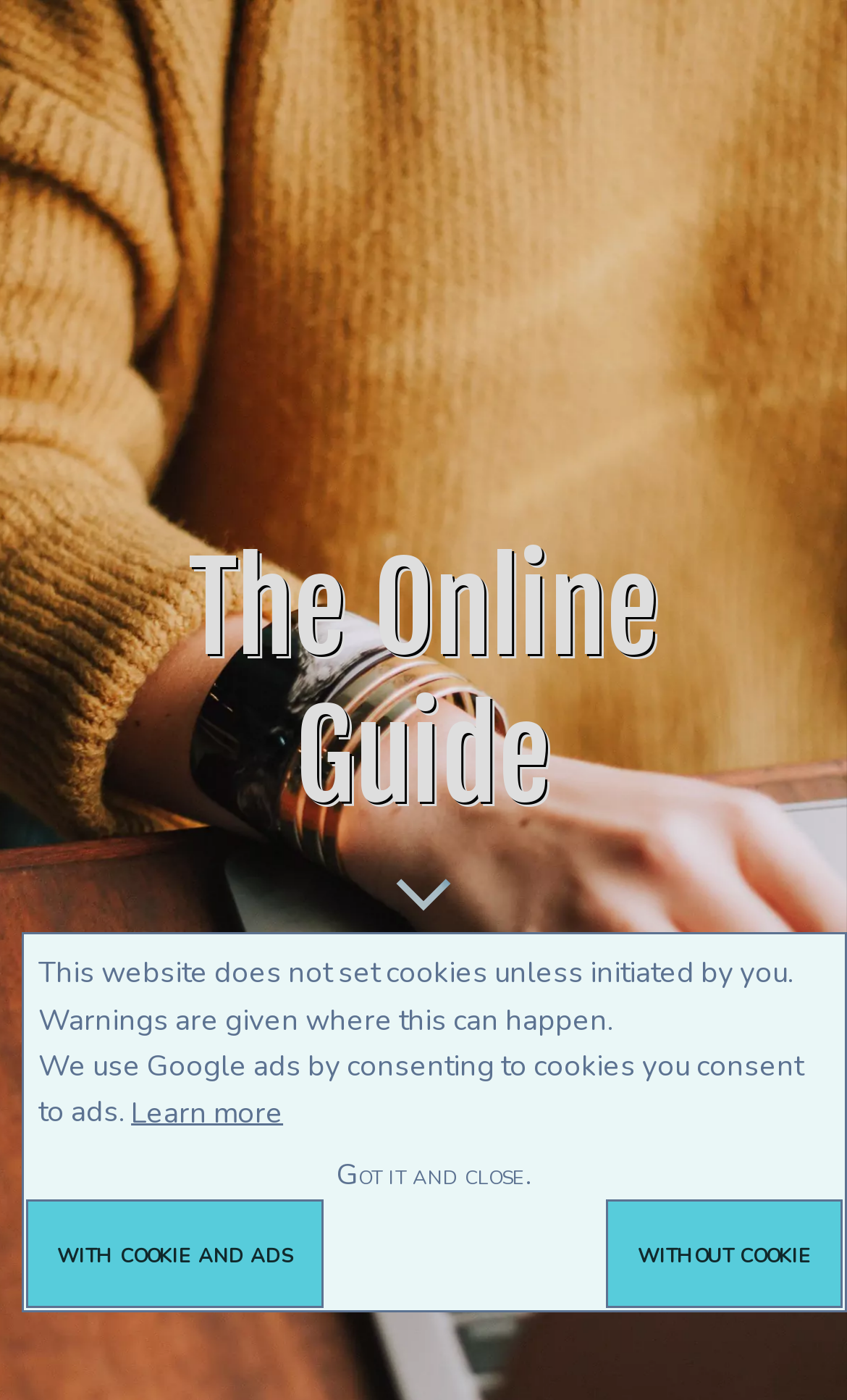Respond to the question below with a single word or phrase: What type of content is available on this webpage?

Guides and information